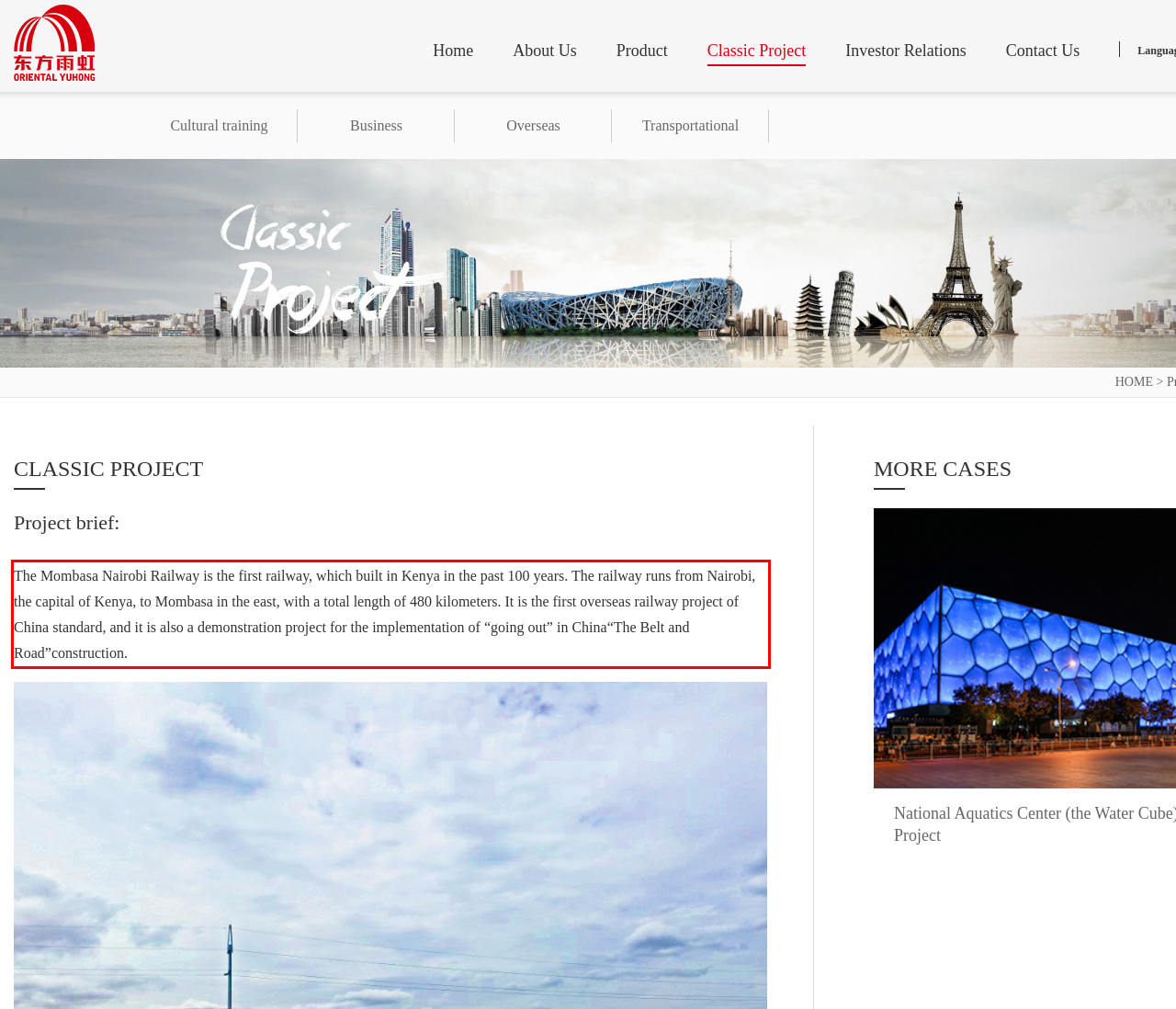Identify and transcribe the text content enclosed by the red bounding box in the given screenshot.

The Mombasa Nairobi Railway is the first railway, which built in Kenya in the past 100 years. The railway runs from Nairobi, the capital of Kenya, to Mombasa in the east, with a total length of 480 kilometers. It is the first overseas railway project of China standard, and it is also a demonstration project for the implementation of “going out” in China“The Belt and Road”construction.